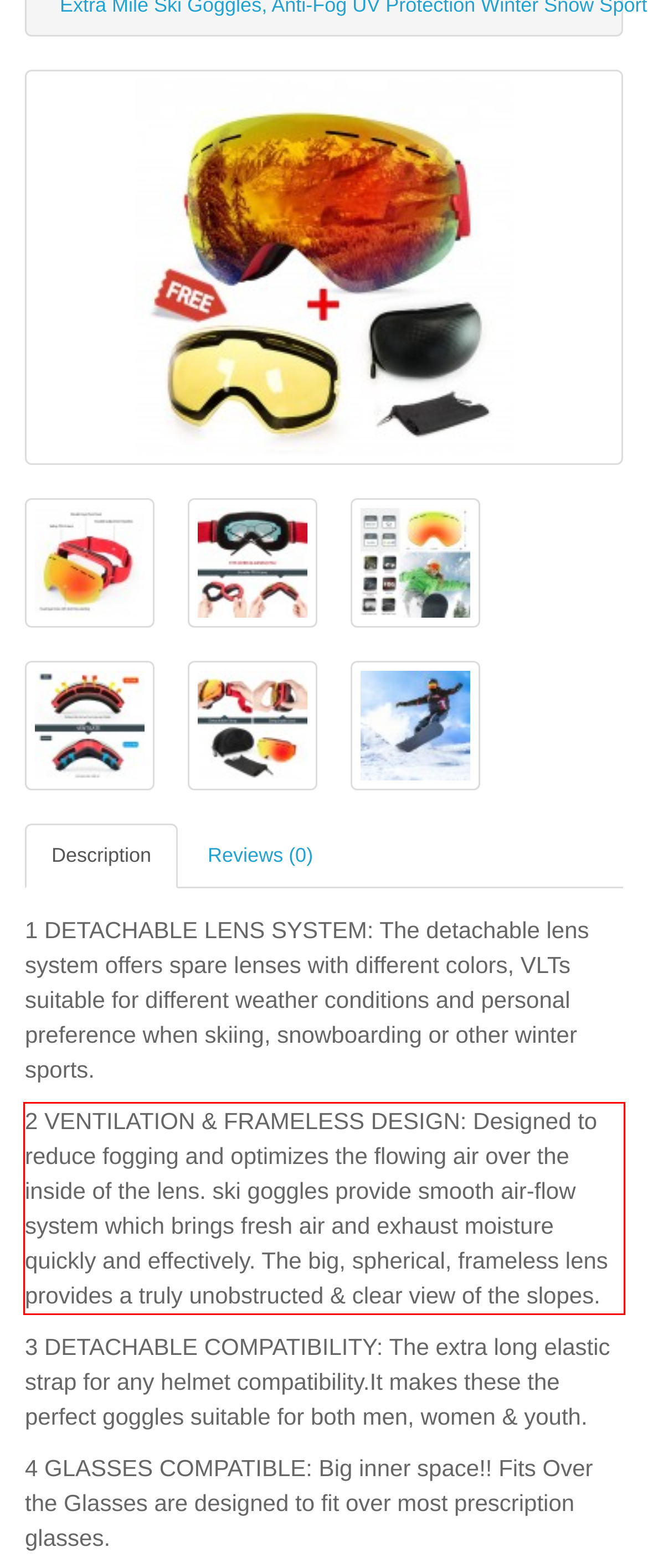Using the provided screenshot of a webpage, recognize and generate the text found within the red rectangle bounding box.

2 VENTILATION & FRAMELESS DESIGN: Designed to reduce fogging and optimizes the flowing air over the inside of the lens. ski goggles provide smooth air-flow system which brings fresh air and exhaust moisture quickly and effectively. The big, spherical, frameless lens provides a truly unobstructed & clear view of the slopes.